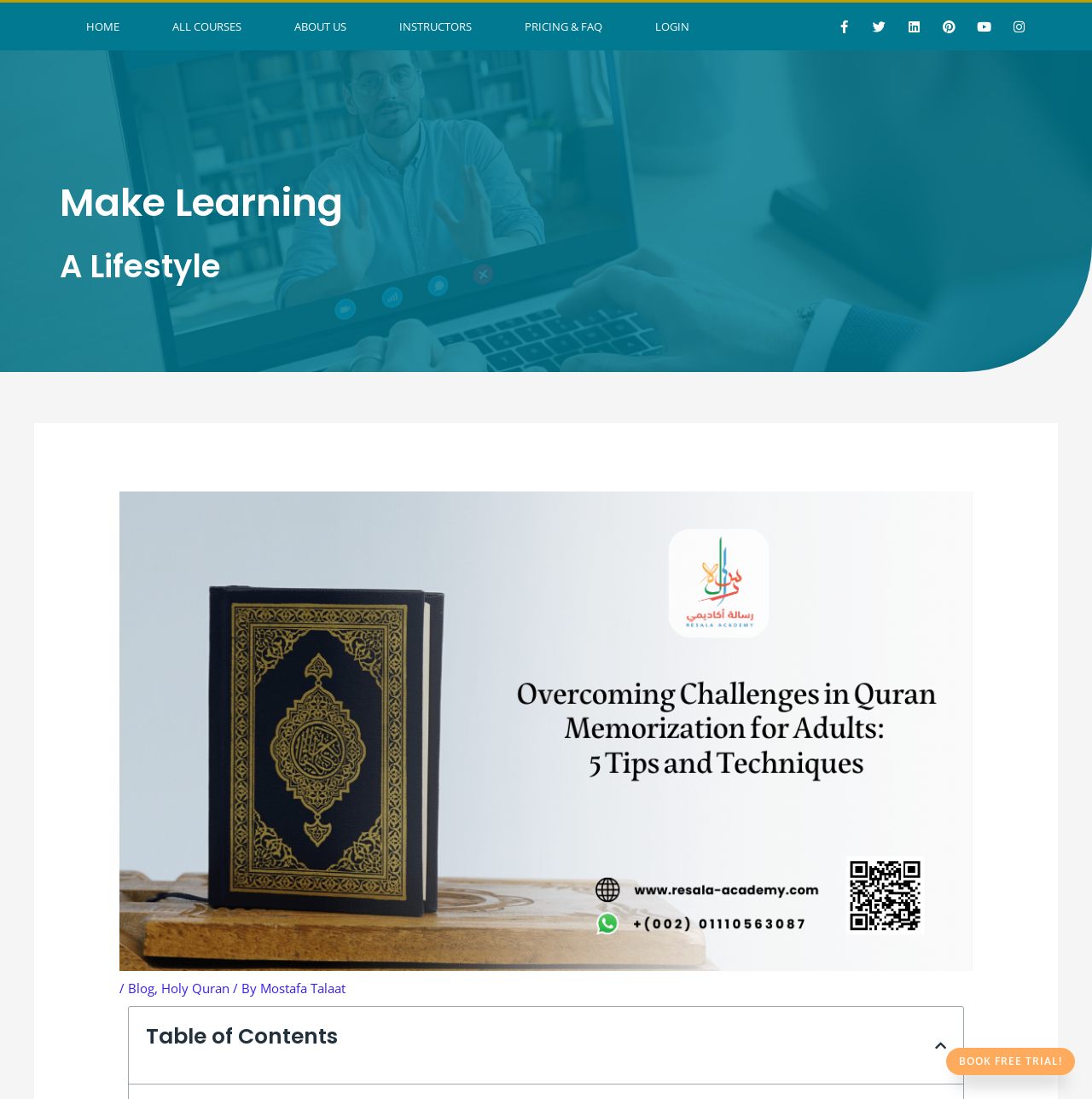What social media platforms are linked on this webpage?
Refer to the image and provide a one-word or short phrase answer.

Facebook, Twitter, Linkedin, Pinterest, Youtube, Instagram